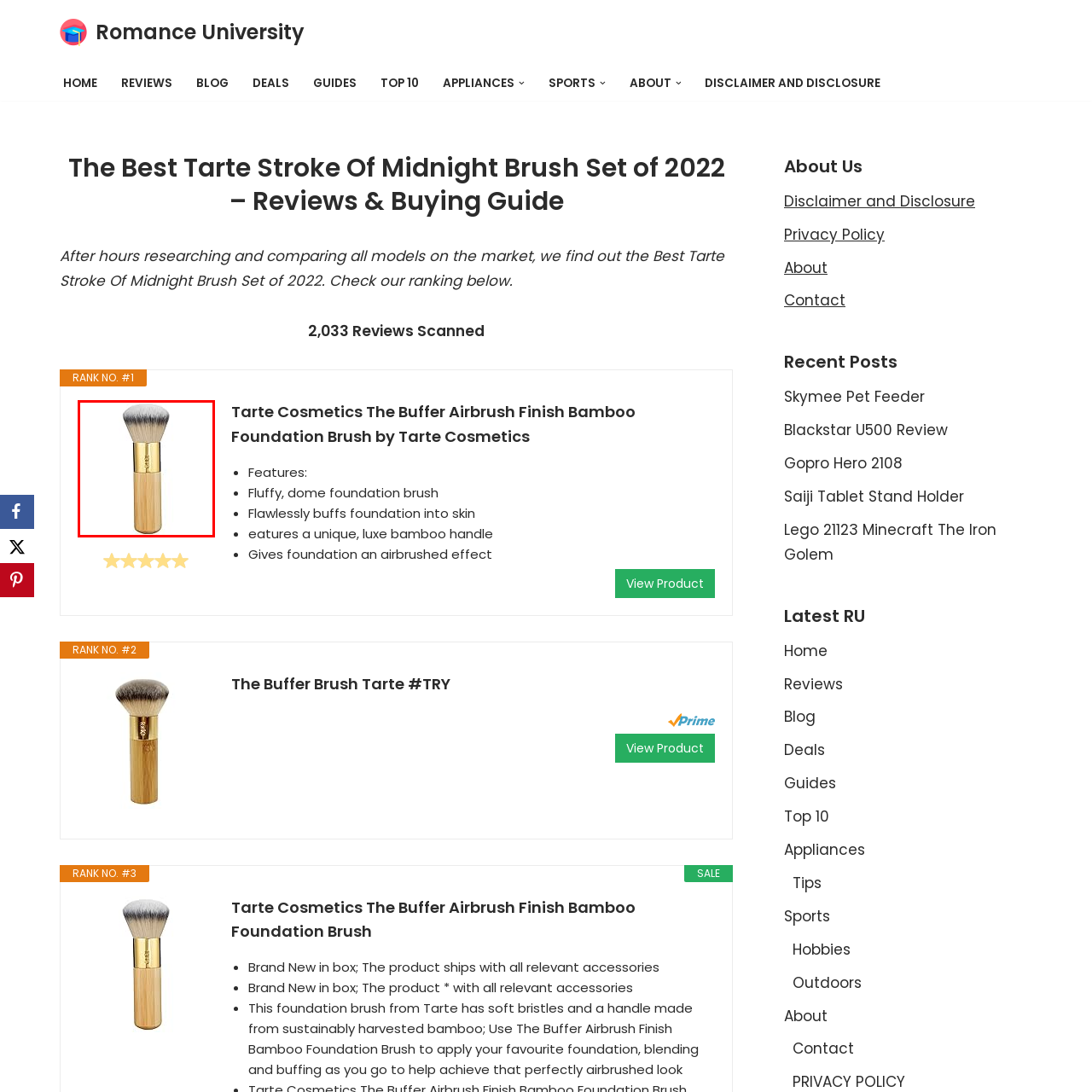What type of look does this brush help achieve?
Refer to the image enclosed in the red bounding box and answer the question thoroughly.

The caption states that this brush is perfect for those seeking a smooth, natural look, and it's an ideal tool for creating a seamless foundation application.